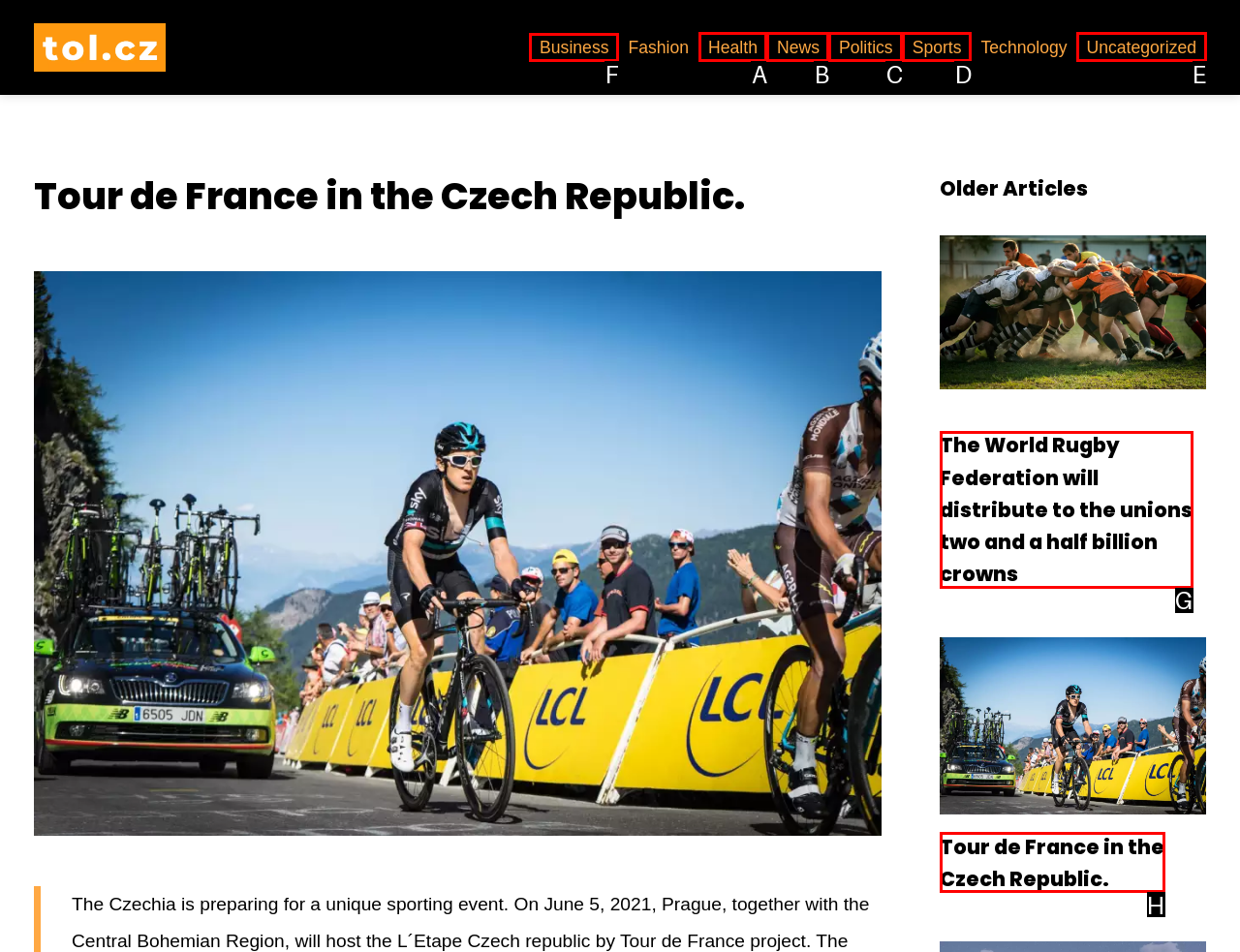Which choice should you pick to execute the task: go to Business
Respond with the letter associated with the correct option only.

F